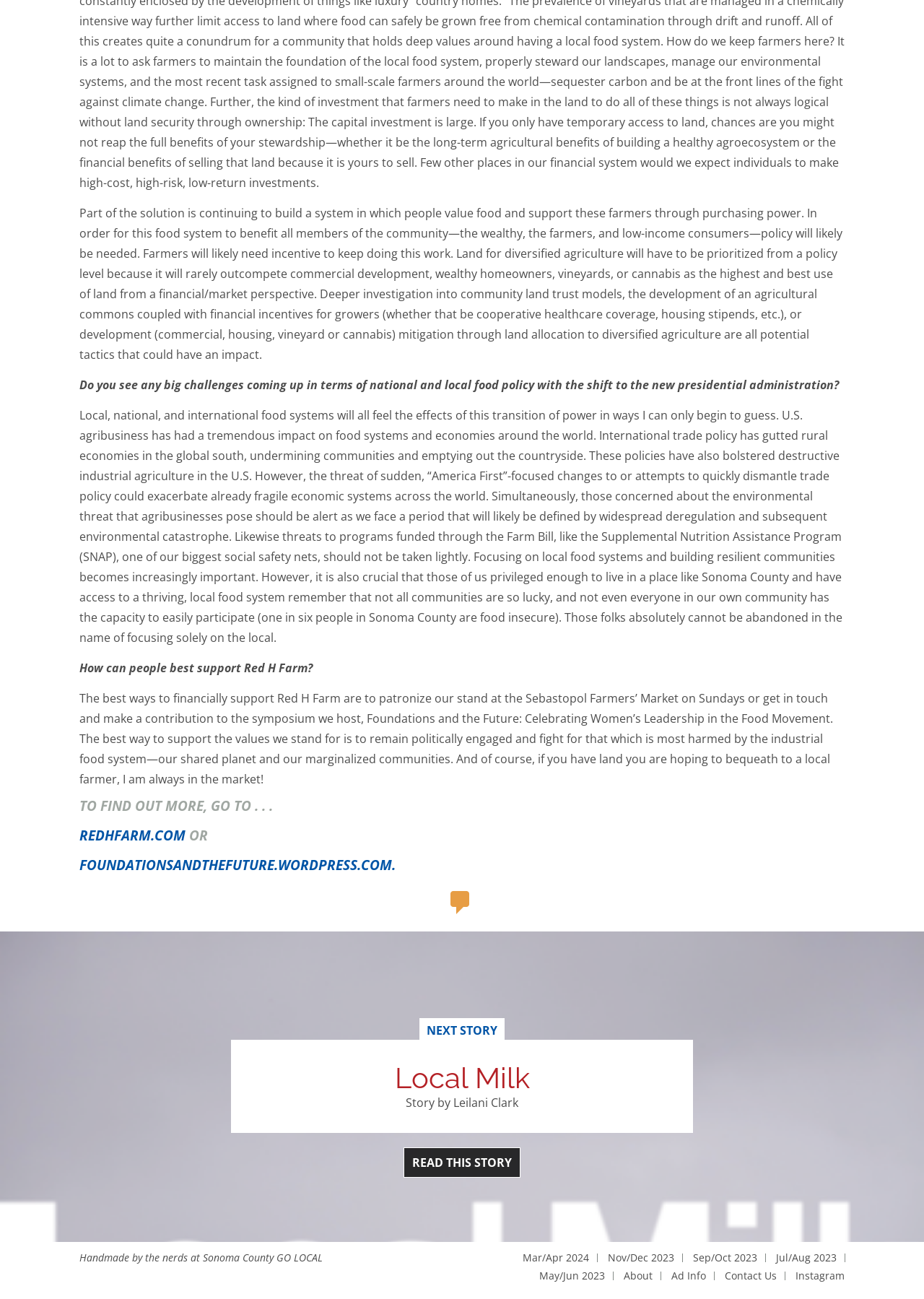What is the name of the author of the story?
Using the picture, provide a one-word or short phrase answer.

Leilani Clark